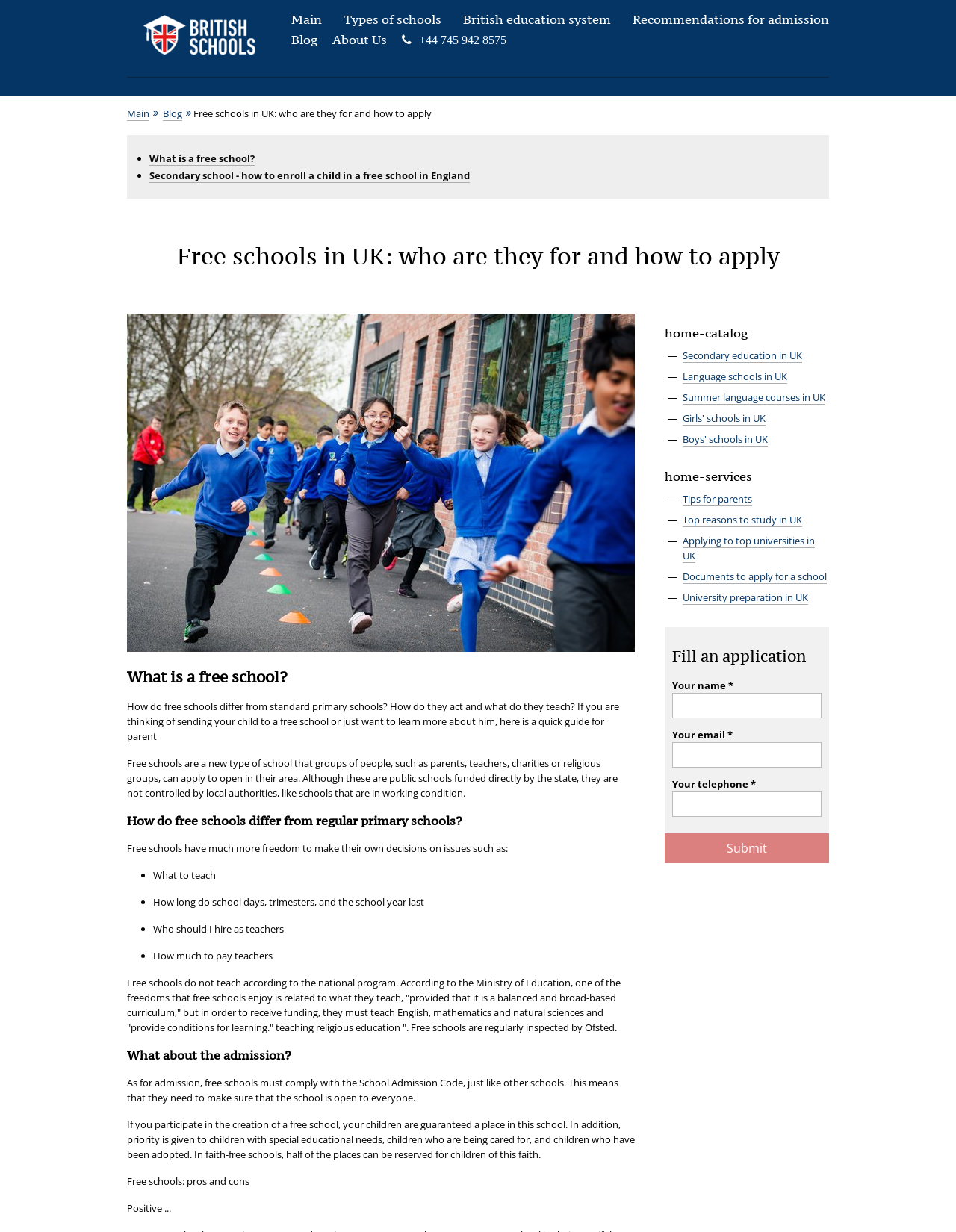What is the purpose of the 'Fill an application' section?
Give a comprehensive and detailed explanation for the question.

The 'Fill an application' section on the webpage appears to be a form that allows users to submit an application, as it contains fields for entering personal information such as name, email, and telephone number, and a 'Submit' button.